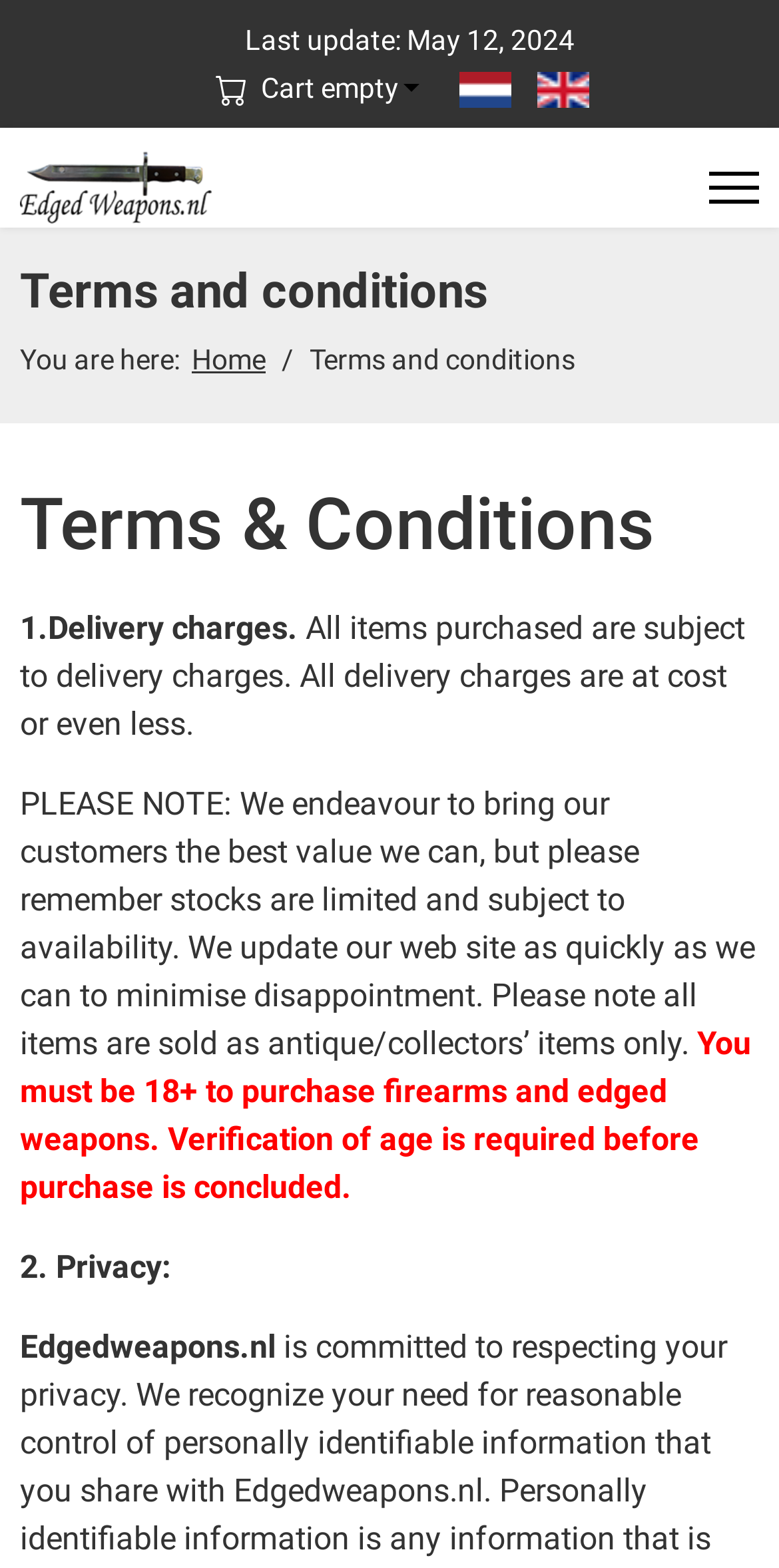From the webpage screenshot, predict the bounding box of the UI element that matches this description: "alt="Nederlands (nl-NL)" title="Nederlands (nl-NL)"".

[0.588, 0.046, 0.655, 0.066]